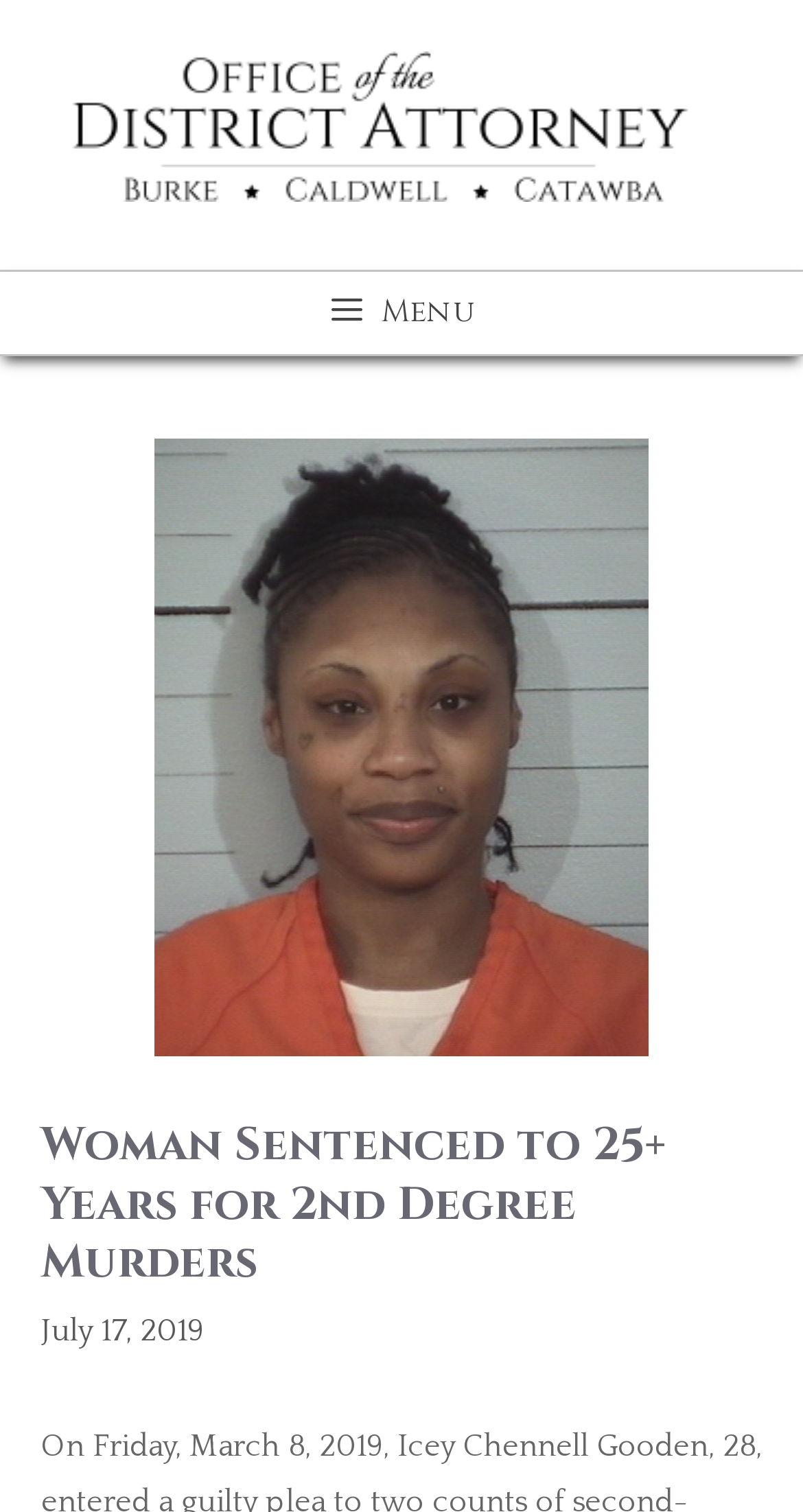From the element description: "alt="District Attorney Scott Reilly"", extract the bounding box coordinates of the UI element. The coordinates should be expressed as four float numbers between 0 and 1, in the order [left, top, right, bottom].

[0.09, 0.071, 0.859, 0.094]